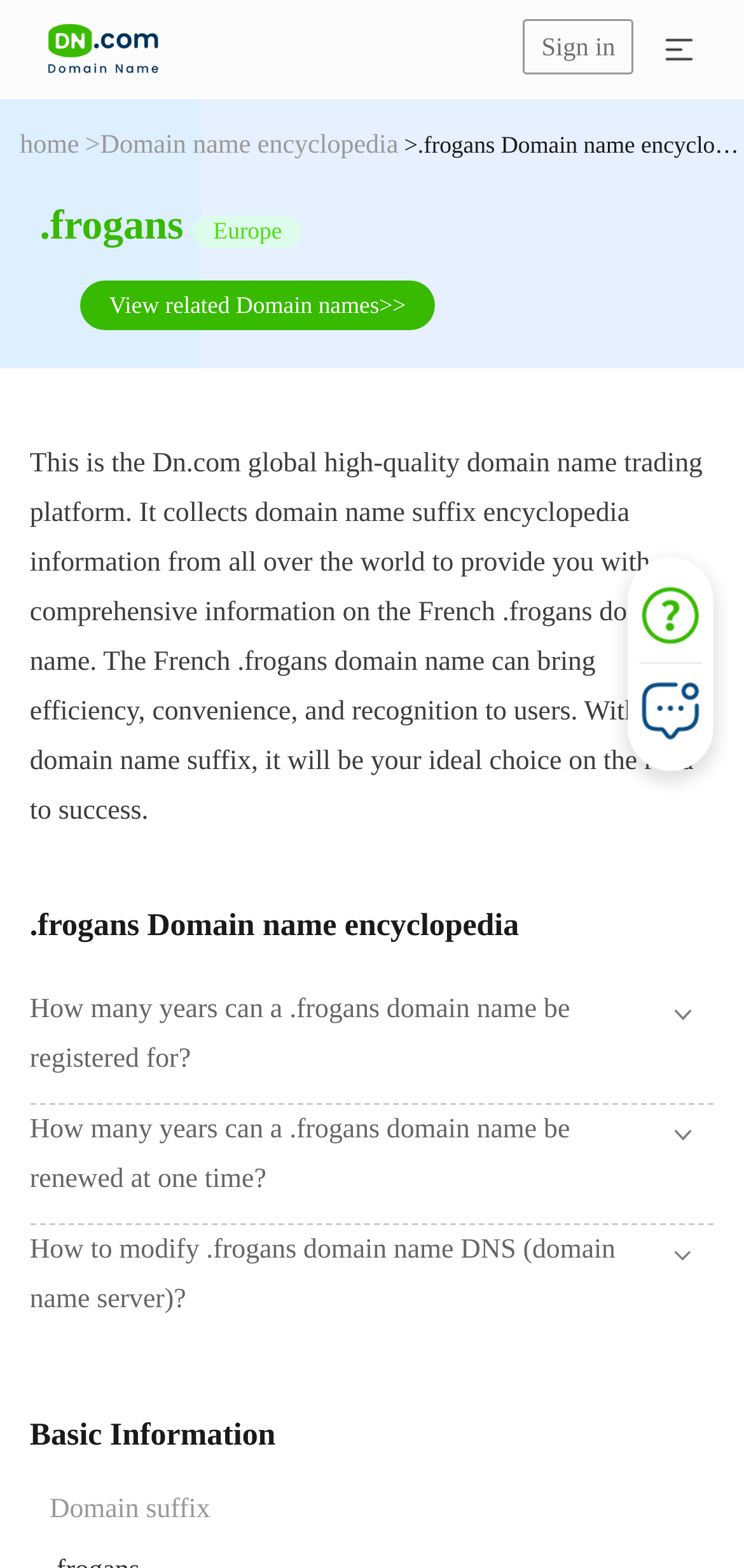What is the category of the 'Basic Information' section?
Answer with a single word or phrase by referring to the visual content.

Domain suffix